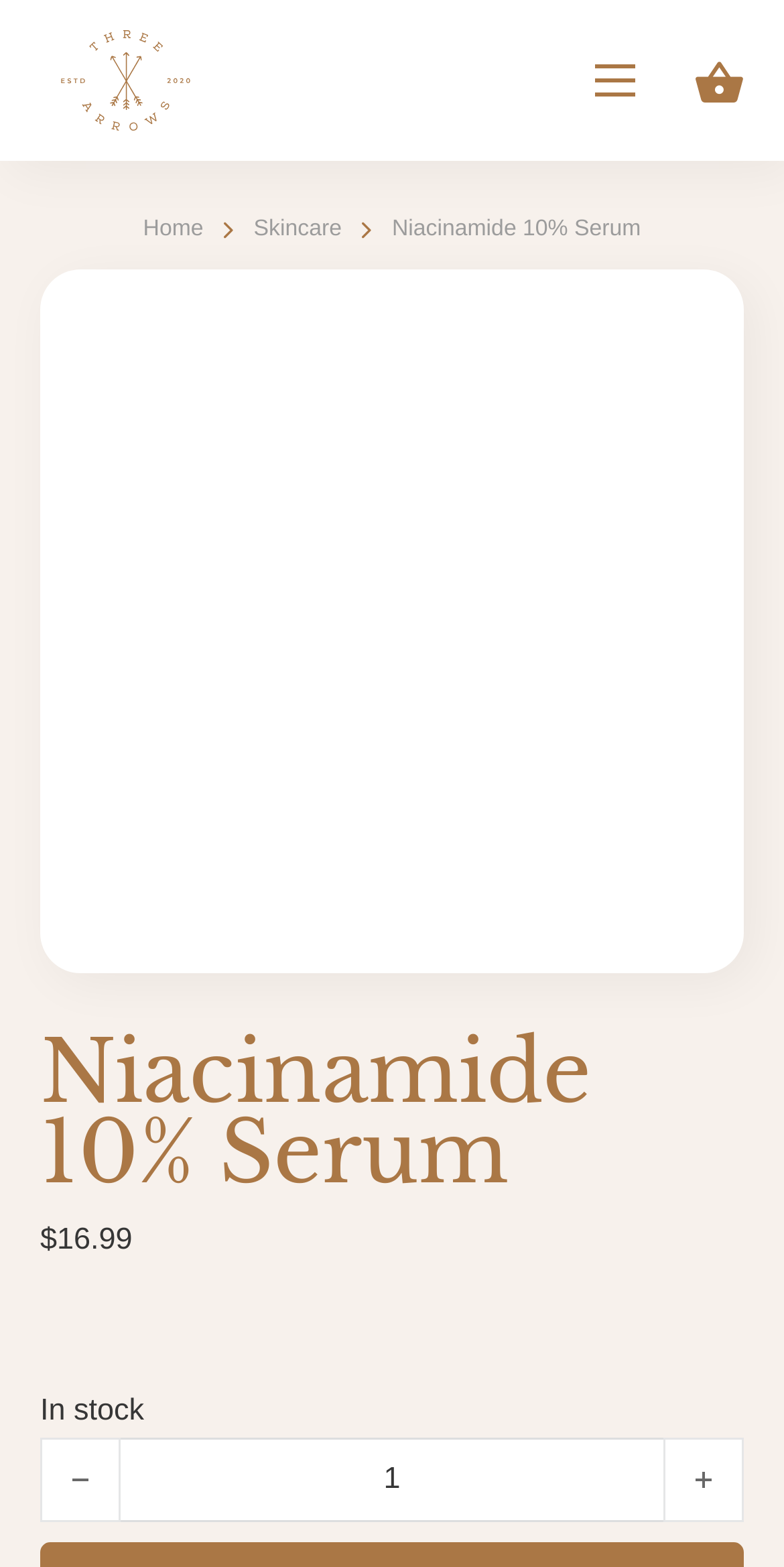Answer the following query with a single word or phrase:
What is the minimum quantity of the product that can be purchased?

1